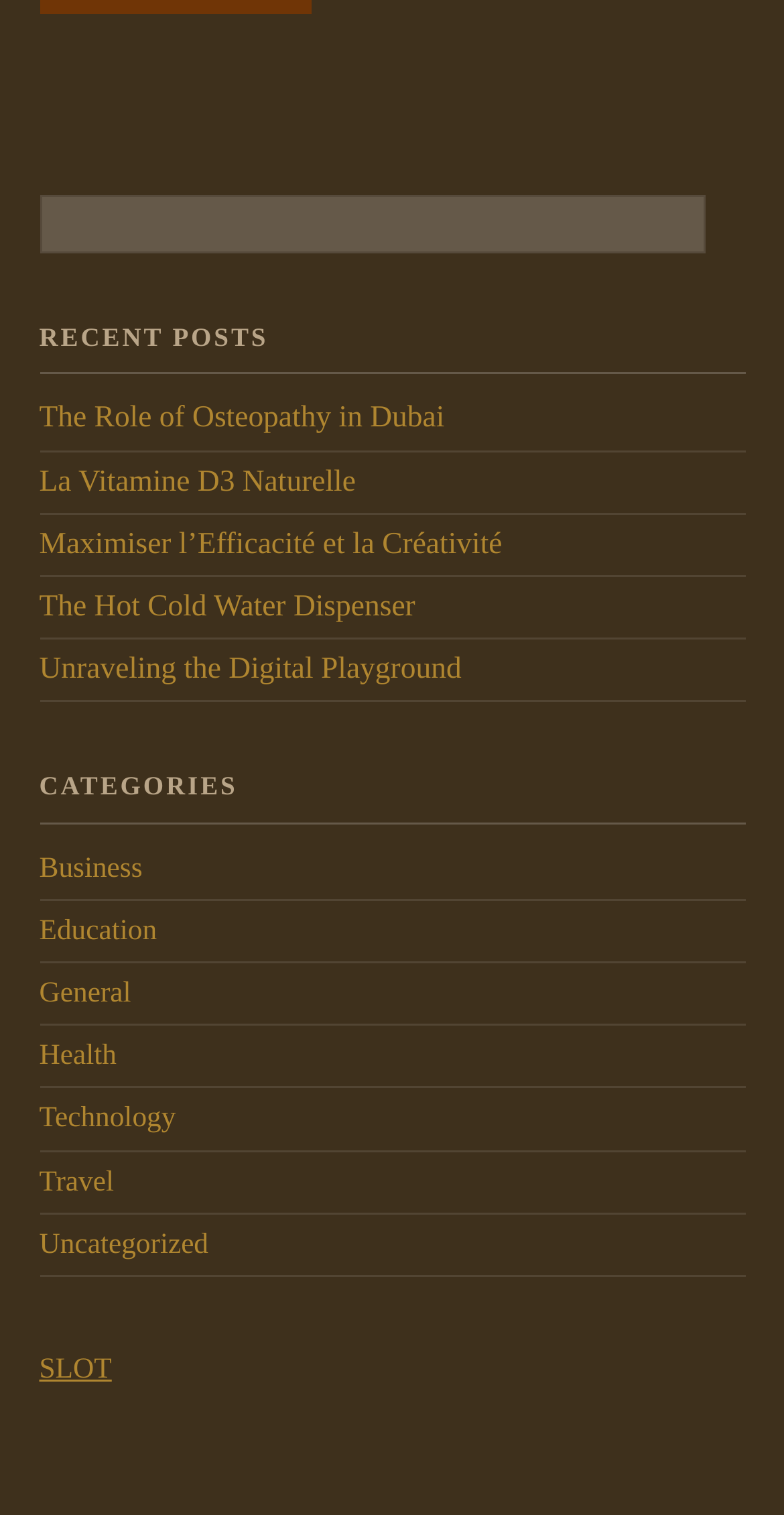Extract the bounding box of the UI element described as: "name="s" title="Search"".

[0.05, 0.129, 0.901, 0.167]